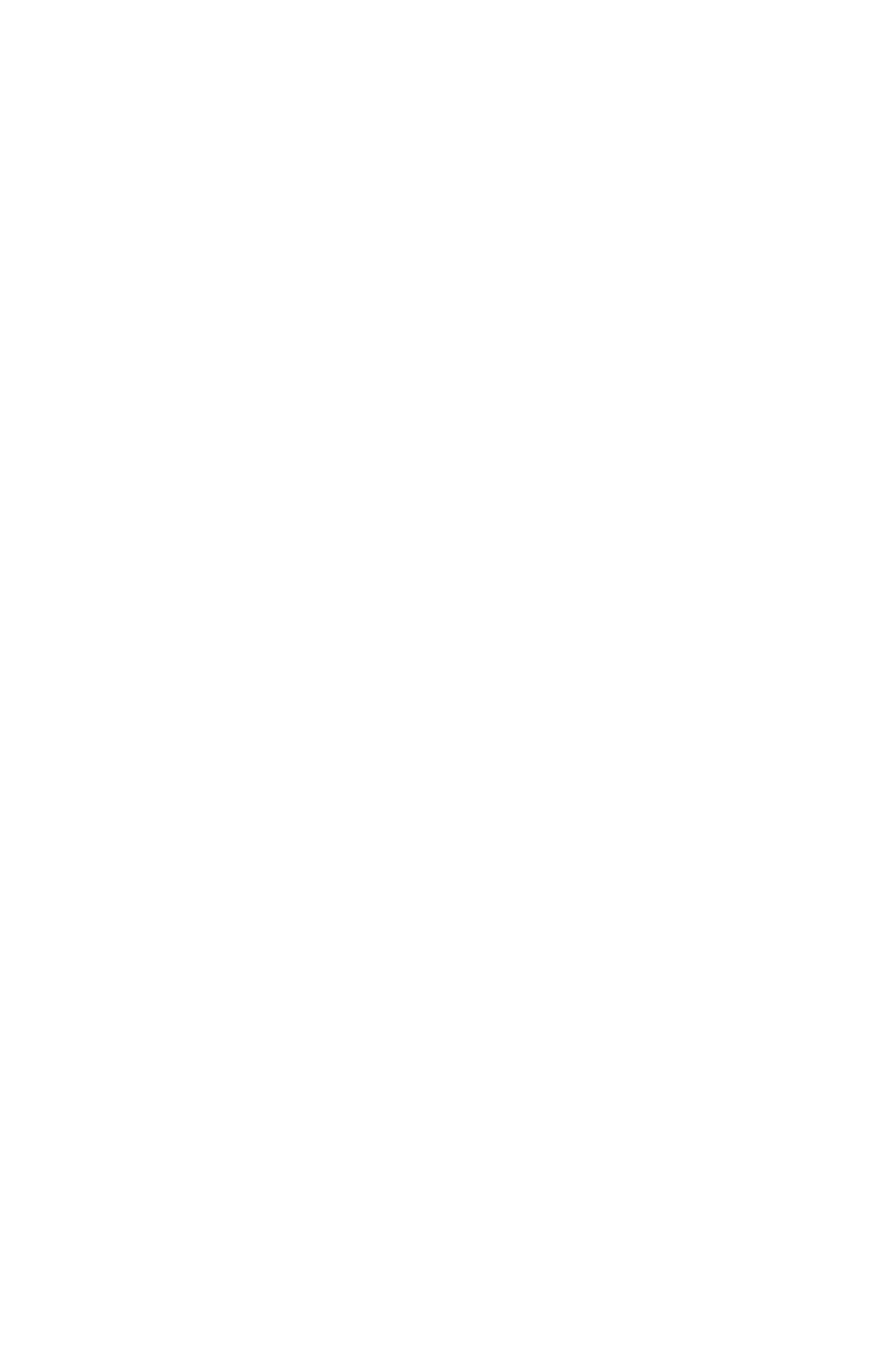Please locate the bounding box coordinates of the element's region that needs to be clicked to follow the instruction: "Click on South Broadway". The bounding box coordinates should be provided as four float numbers between 0 and 1, i.e., [left, top, right, bottom].

[0.025, 0.247, 0.221, 0.32]